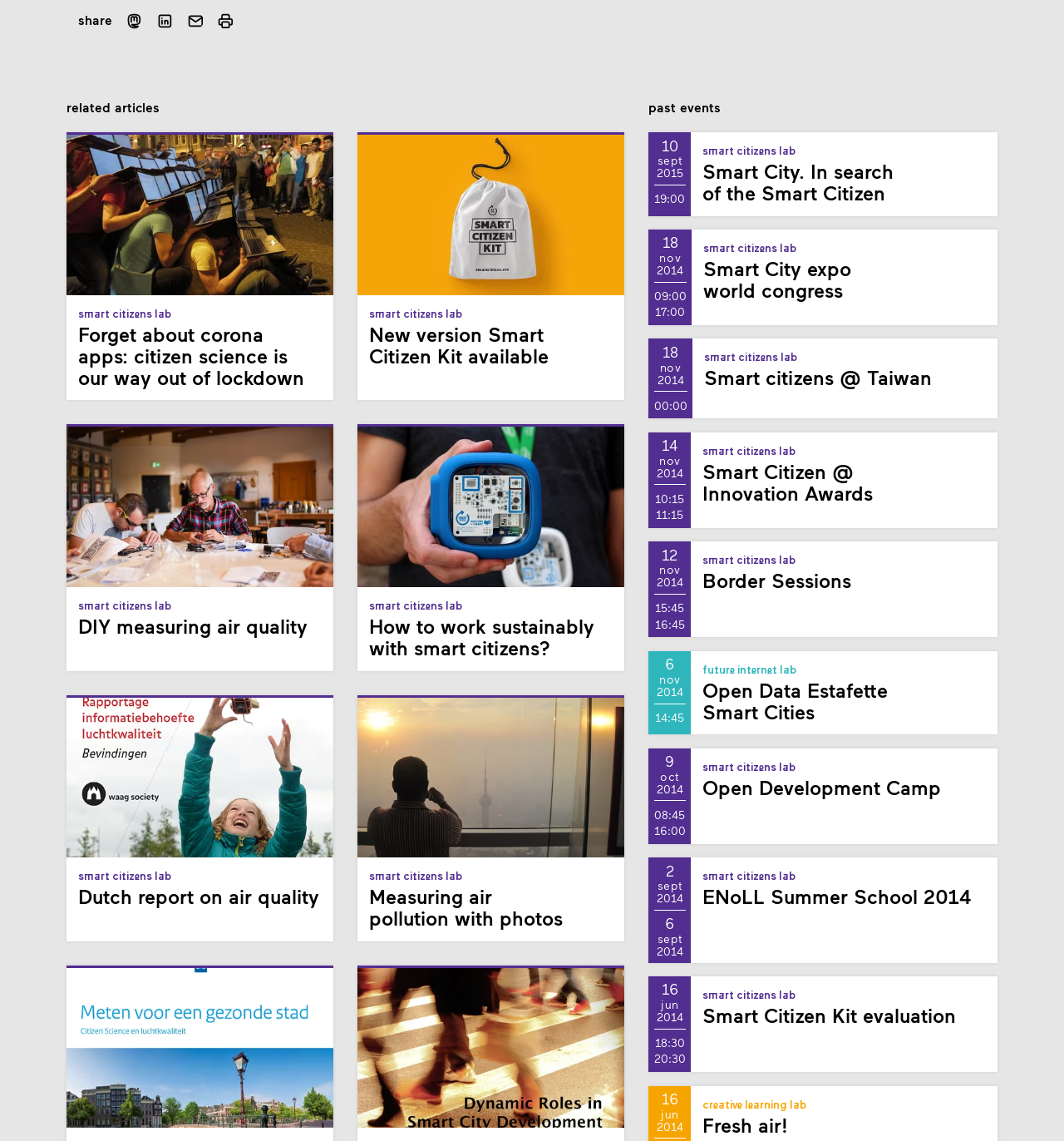Identify the bounding box coordinates of the element that should be clicked to fulfill this task: "Share on Mastodon". The coordinates should be provided as four float numbers between 0 and 1, i.e., [left, top, right, bottom].

[0.118, 0.011, 0.134, 0.026]